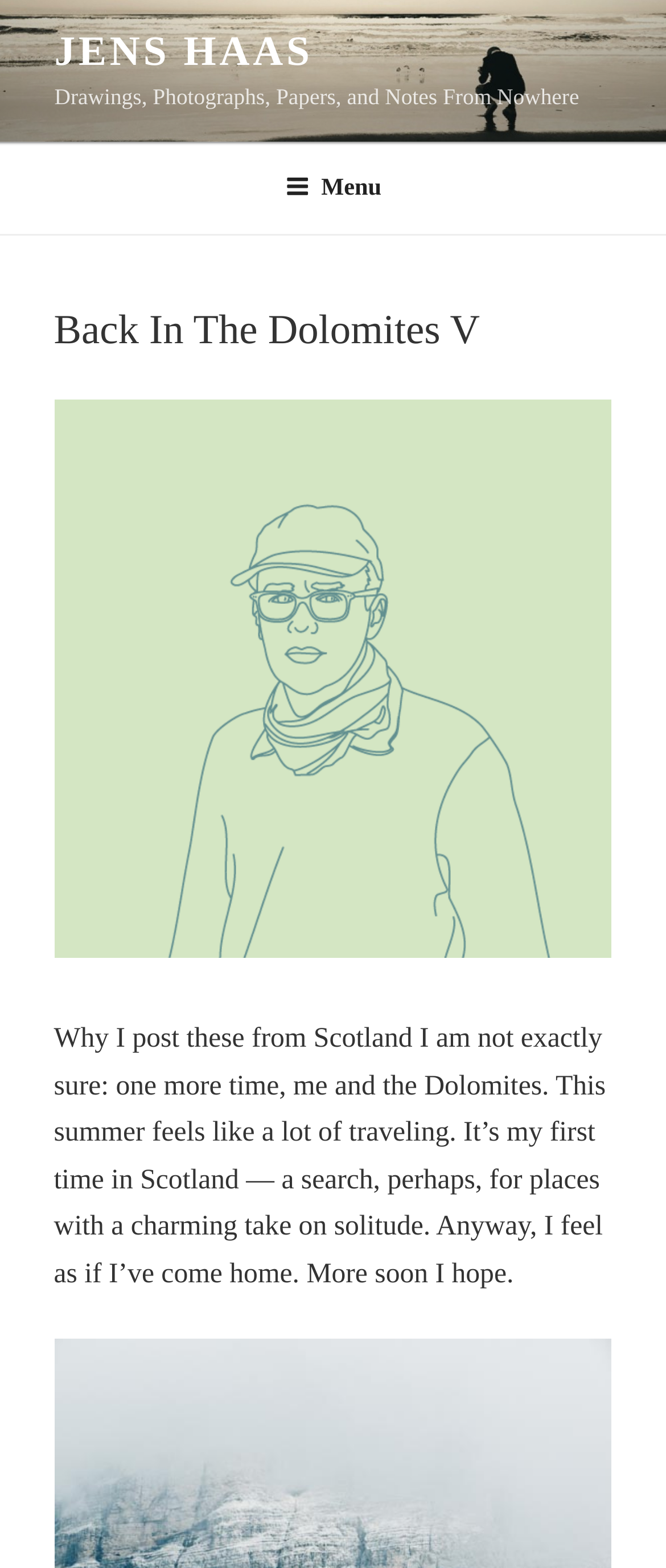Determine the webpage's heading and output its text content.

Back In The Dolomites V